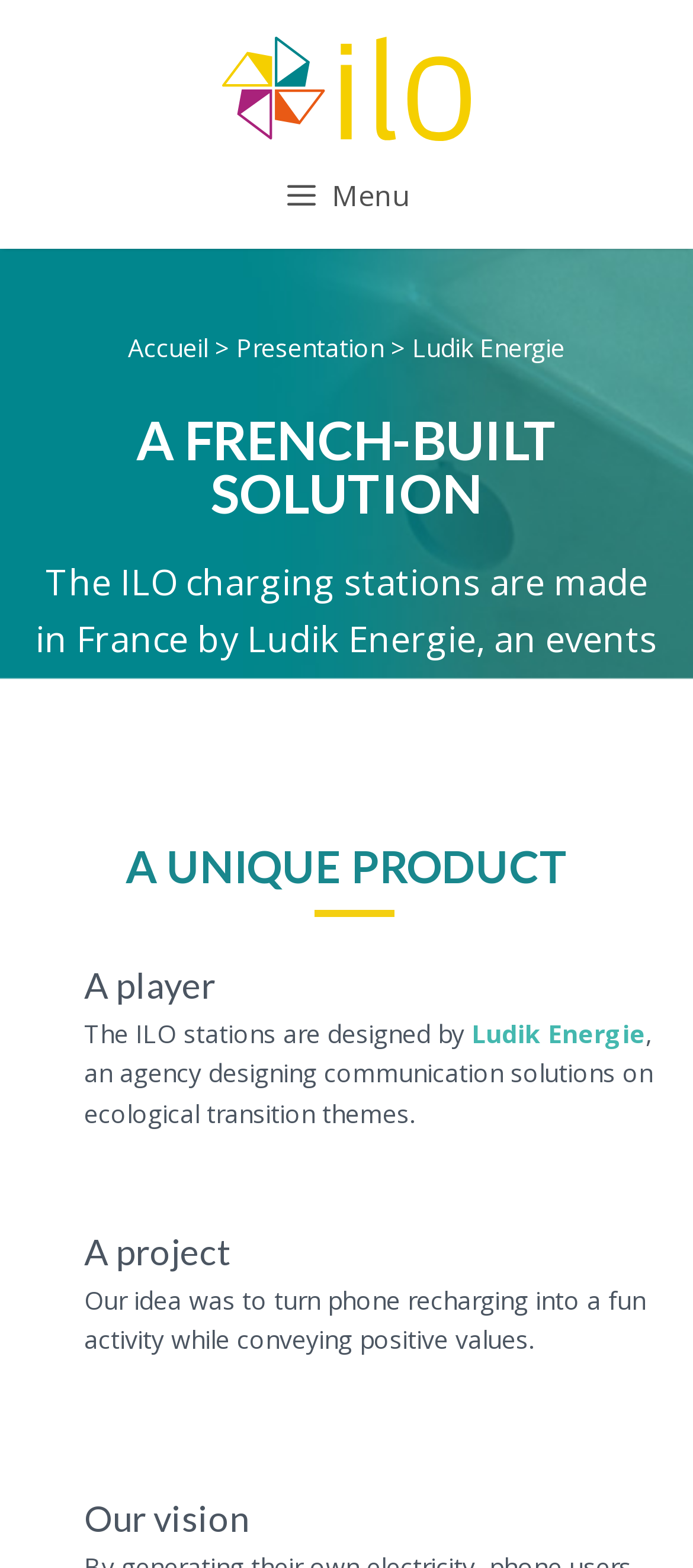What is the theme of the events managed by Ludik Energie?
Utilize the image to construct a detailed and well-explained answer.

According to the webpage, Ludik Energie is an events management agency specialising in environmental themes, as stated in the text 'Ludik Energie, an events management agency specialising in environmental themes.'